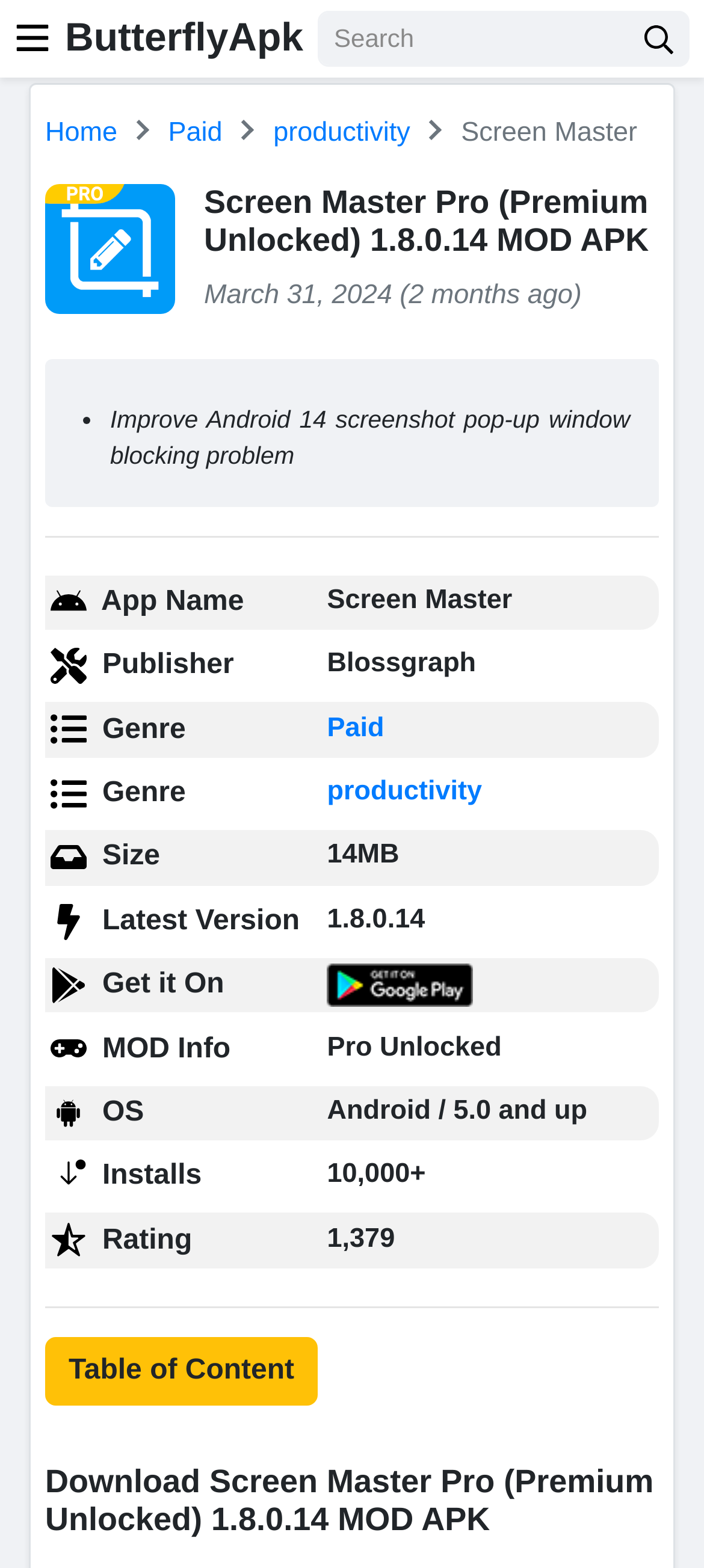Please identify the bounding box coordinates of the region to click in order to complete the given instruction: "Download Screen Master Pro MOD APK". The coordinates should be four float numbers between 0 and 1, i.e., [left, top, right, bottom].

[0.064, 0.933, 0.936, 0.983]